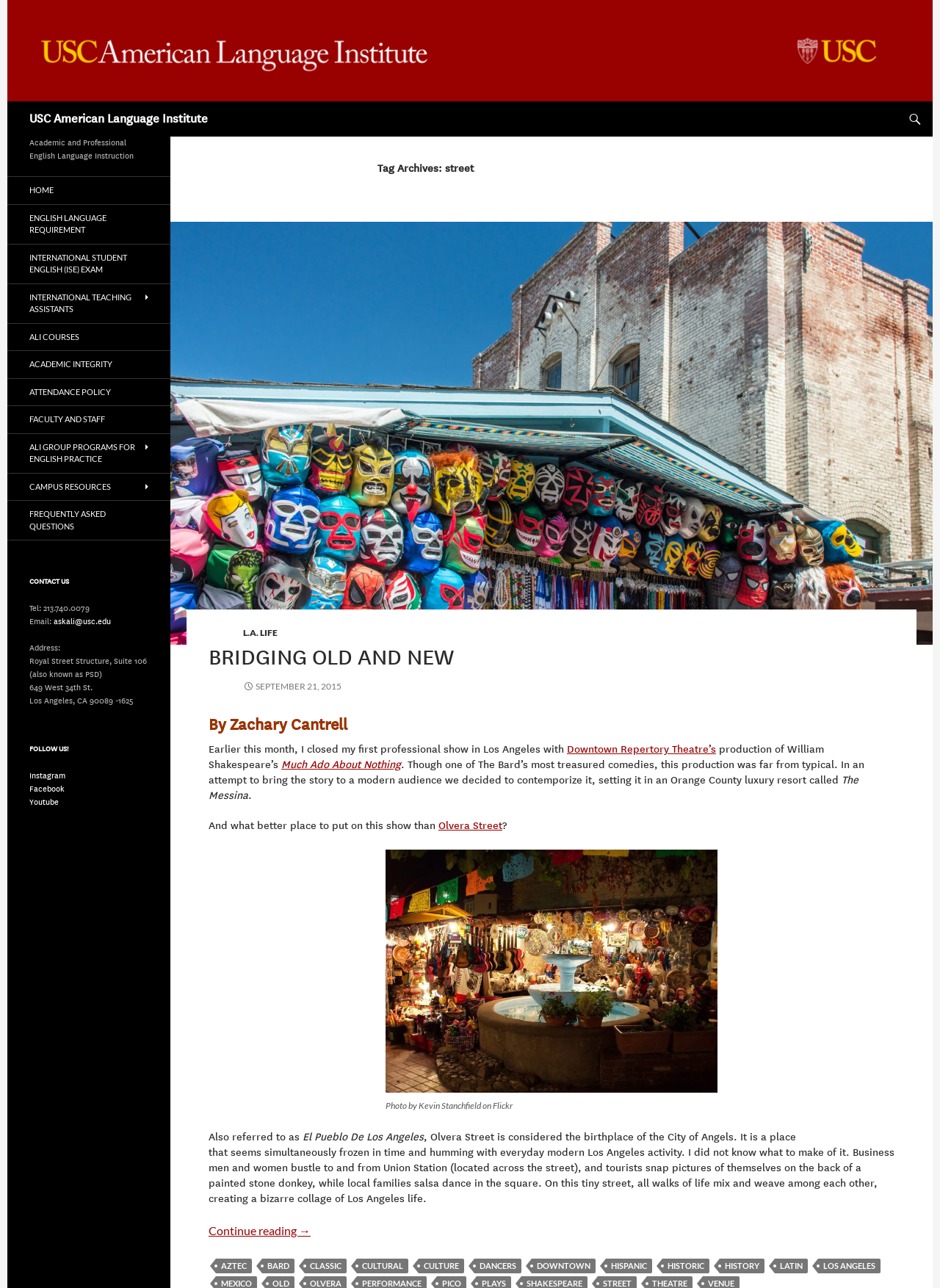Utilize the information from the image to answer the question in detail:
How many links are there in the 'FOLLOW US!' section?

The 'FOLLOW US!' section can be found at the bottom of the webpage, and it contains three links to social media platforms: Instagram, Facebook, and Youtube.